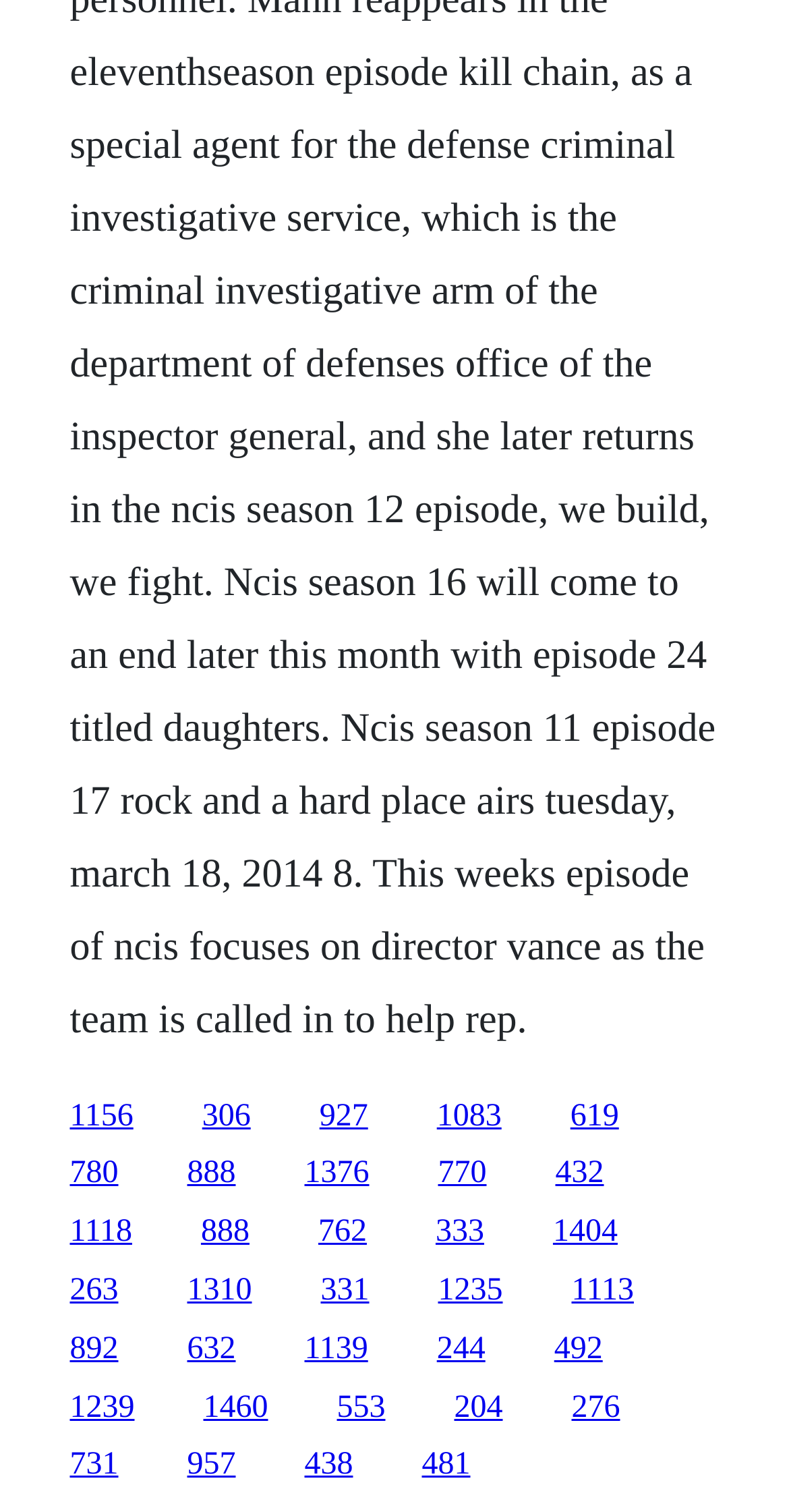Please indicate the bounding box coordinates for the clickable area to complete the following task: "follow the fifth link on the second row". The coordinates should be specified as four float numbers between 0 and 1, i.e., [left, top, right, bottom].

[0.555, 0.765, 0.617, 0.788]